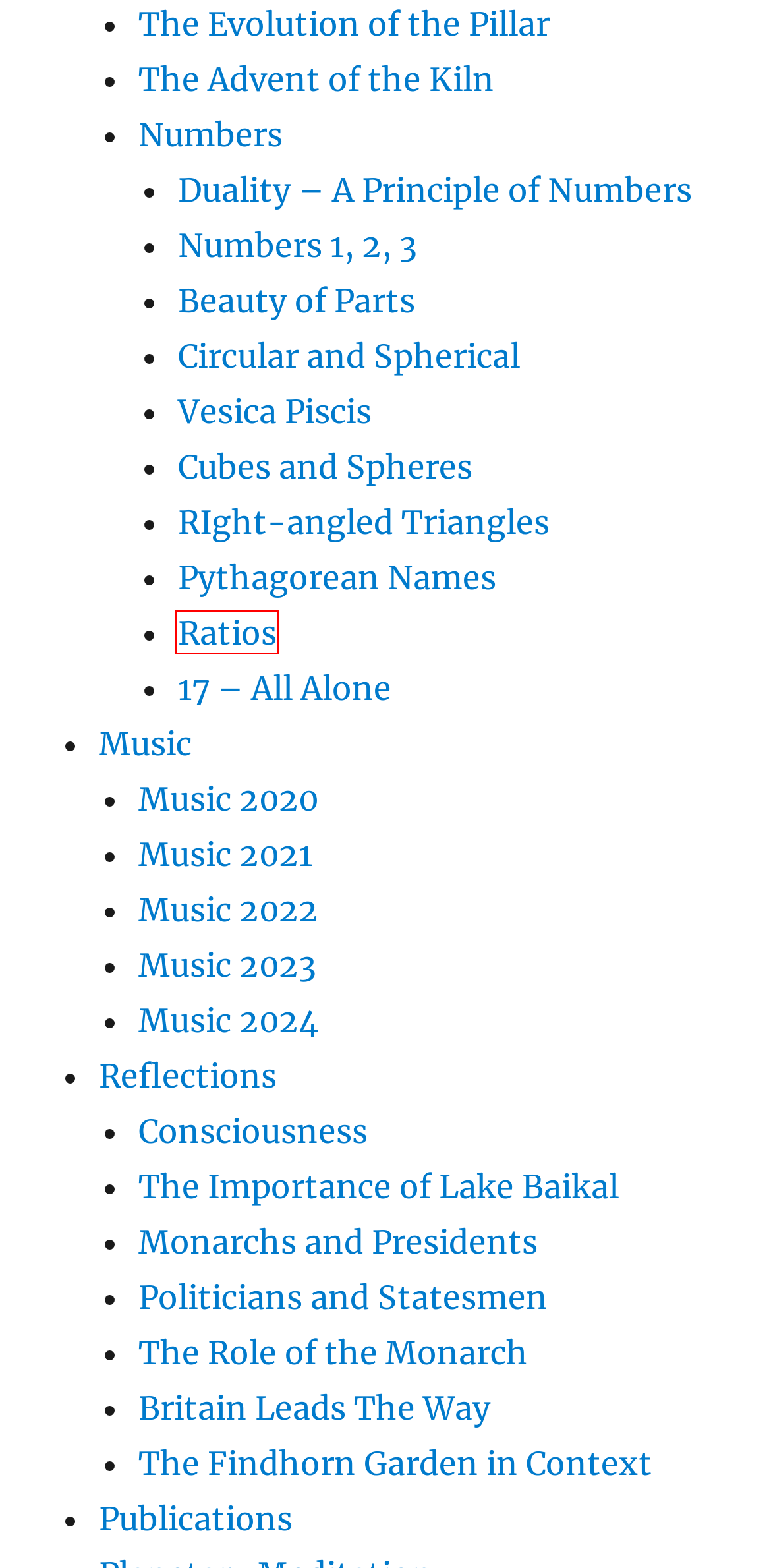You have a screenshot of a webpage with a red rectangle bounding box around a UI element. Choose the best description that matches the new page after clicking the element within the bounding box. The candidate descriptions are:
A. Publications – Keith Armstrong
B. Duality – A Principle of Numbers – Keith Armstrong
C. Cubes and Spheres – Keith Armstrong
D. Ratios – Keith Armstrong
E. Music 2024 – Keith Armstrong
F. Beauty of Parts – Keith Armstrong
G. The Evolution of the Pillar – Keith Armstrong
H. Music 2023 – Keith Armstrong

D